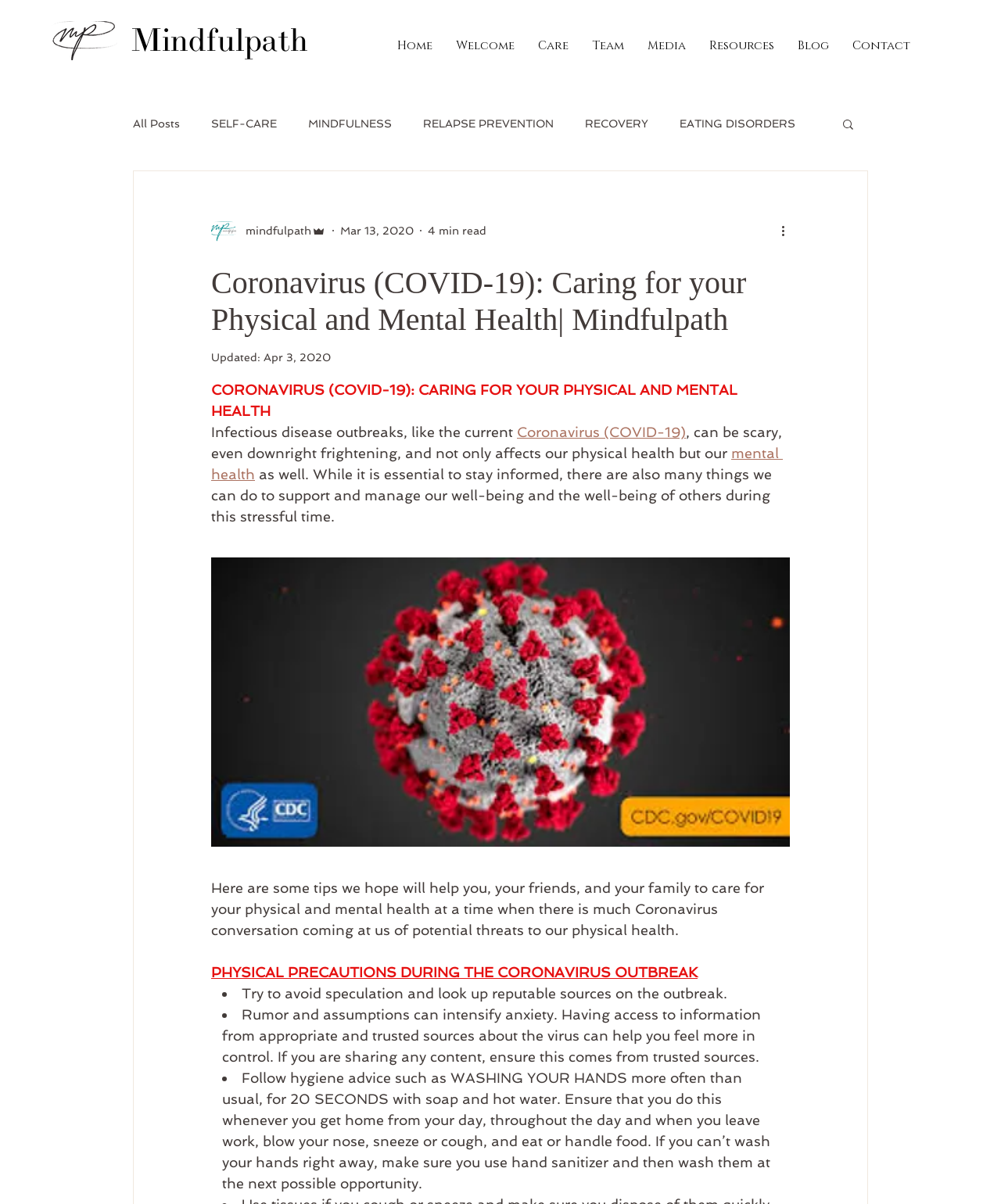Using floating point numbers between 0 and 1, provide the bounding box coordinates in the format (top-left x, top-left y, bottom-right x, bottom-right y). Locate the UI element described here: Support Groups

[0.422, 0.305, 0.51, 0.316]